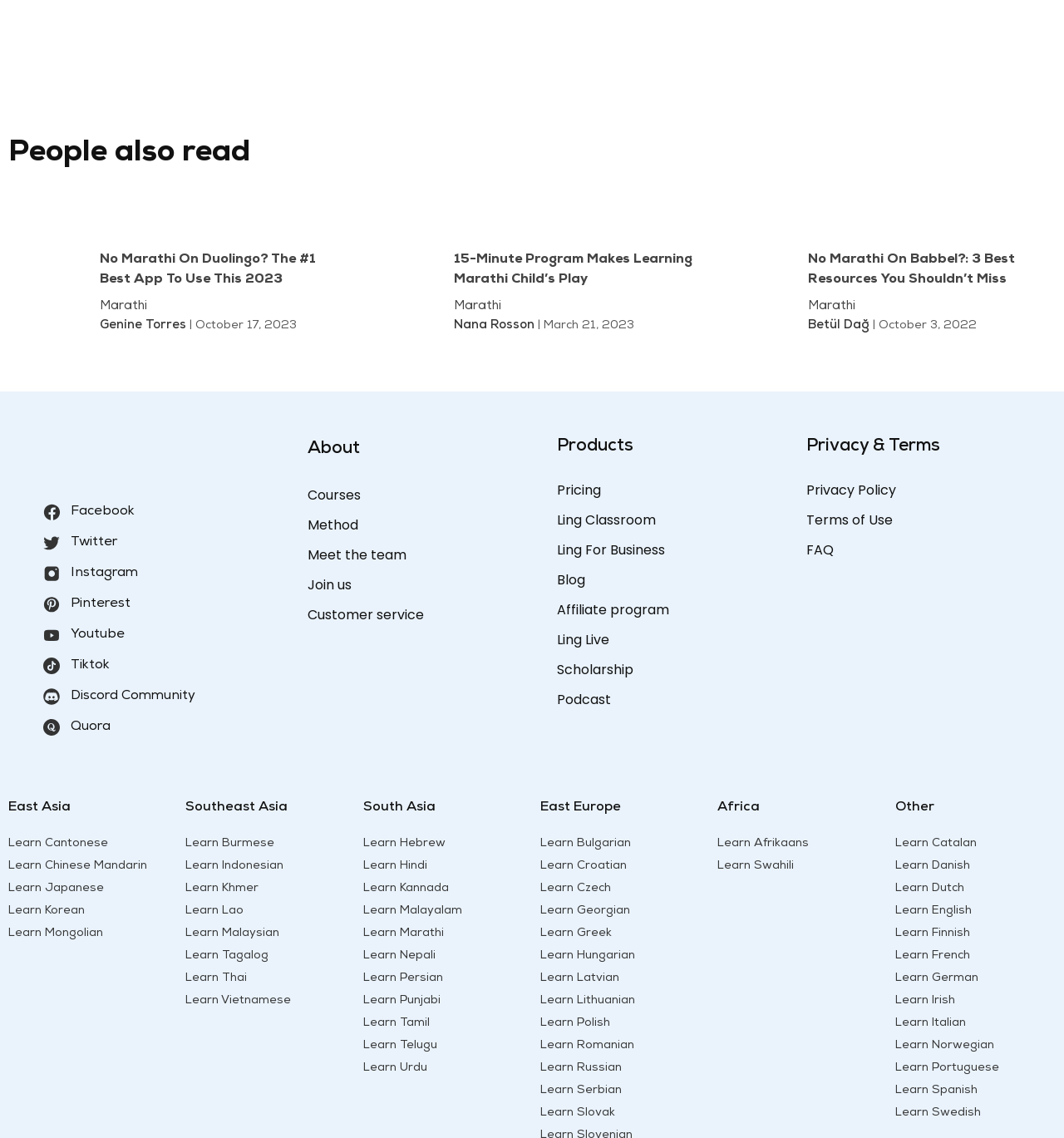Answer the following query with a single word or phrase:
What is the name of the language that can be learned by clicking the link at the bottom of the page?

Hindi